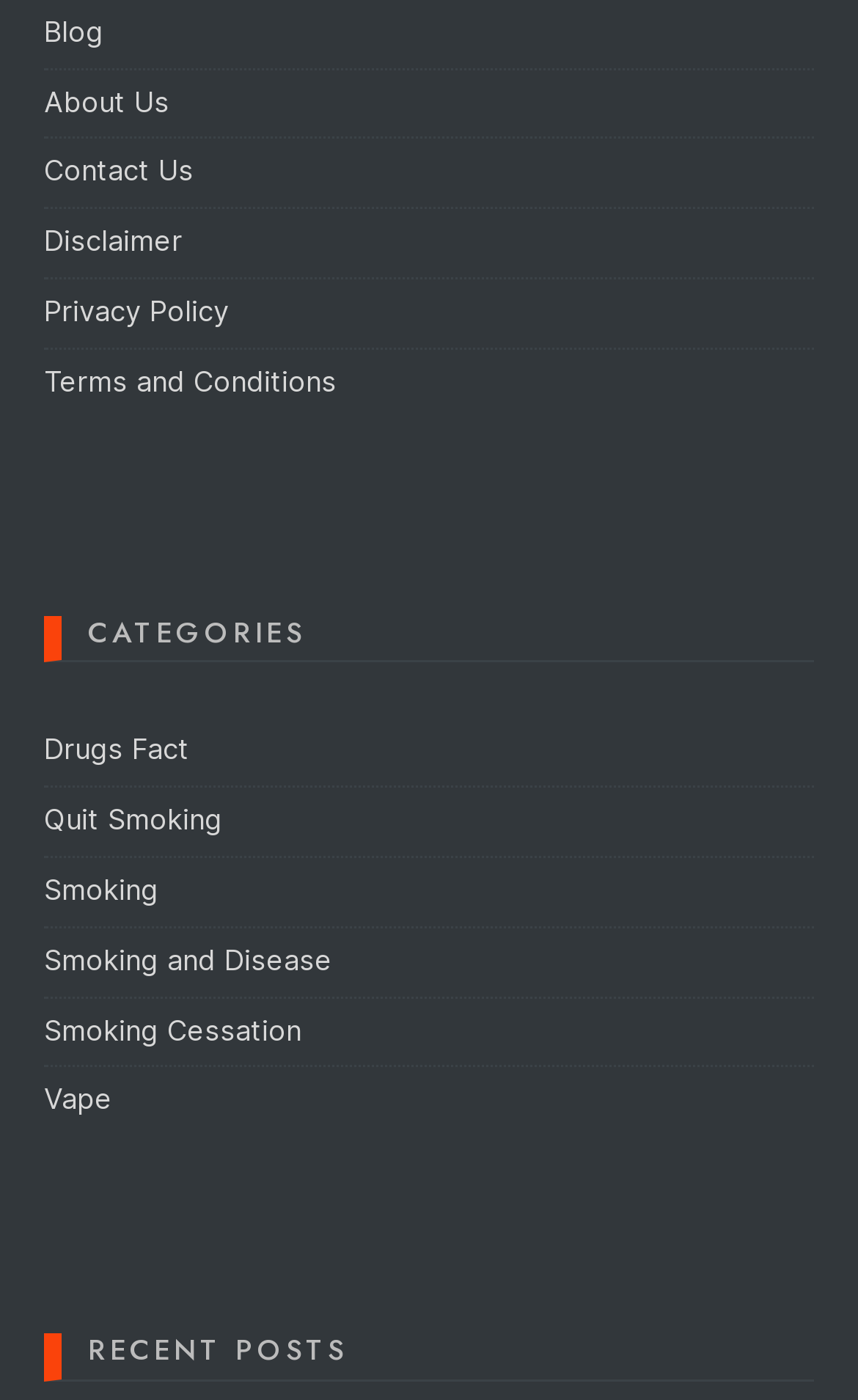Please answer the following question using a single word or phrase: 
What is the last section on the webpage?

RECENT POSTS